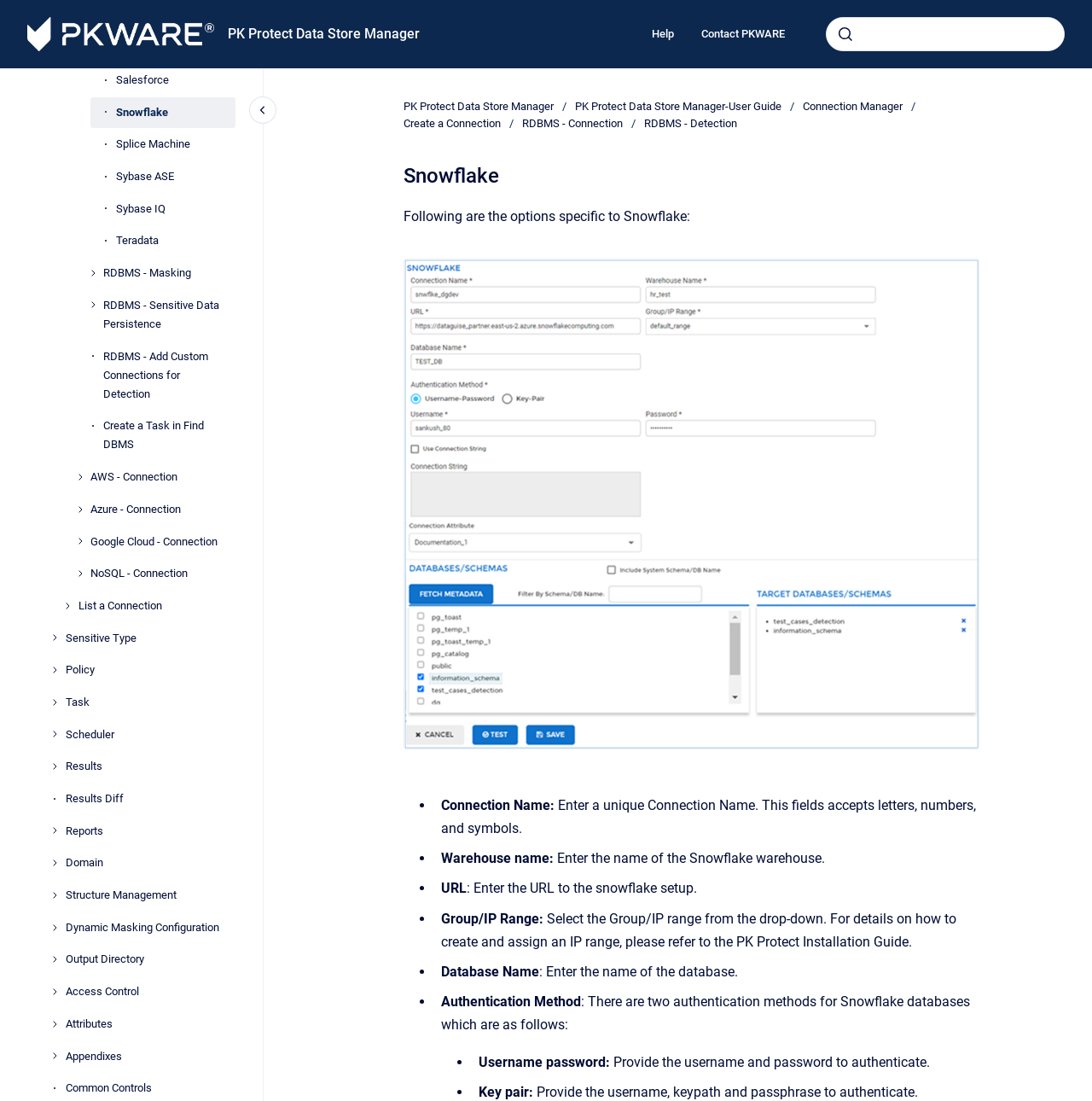Please identify the bounding box coordinates of where to click in order to follow the instruction: "Enter a connection name".

[0.404, 0.724, 0.511, 0.739]